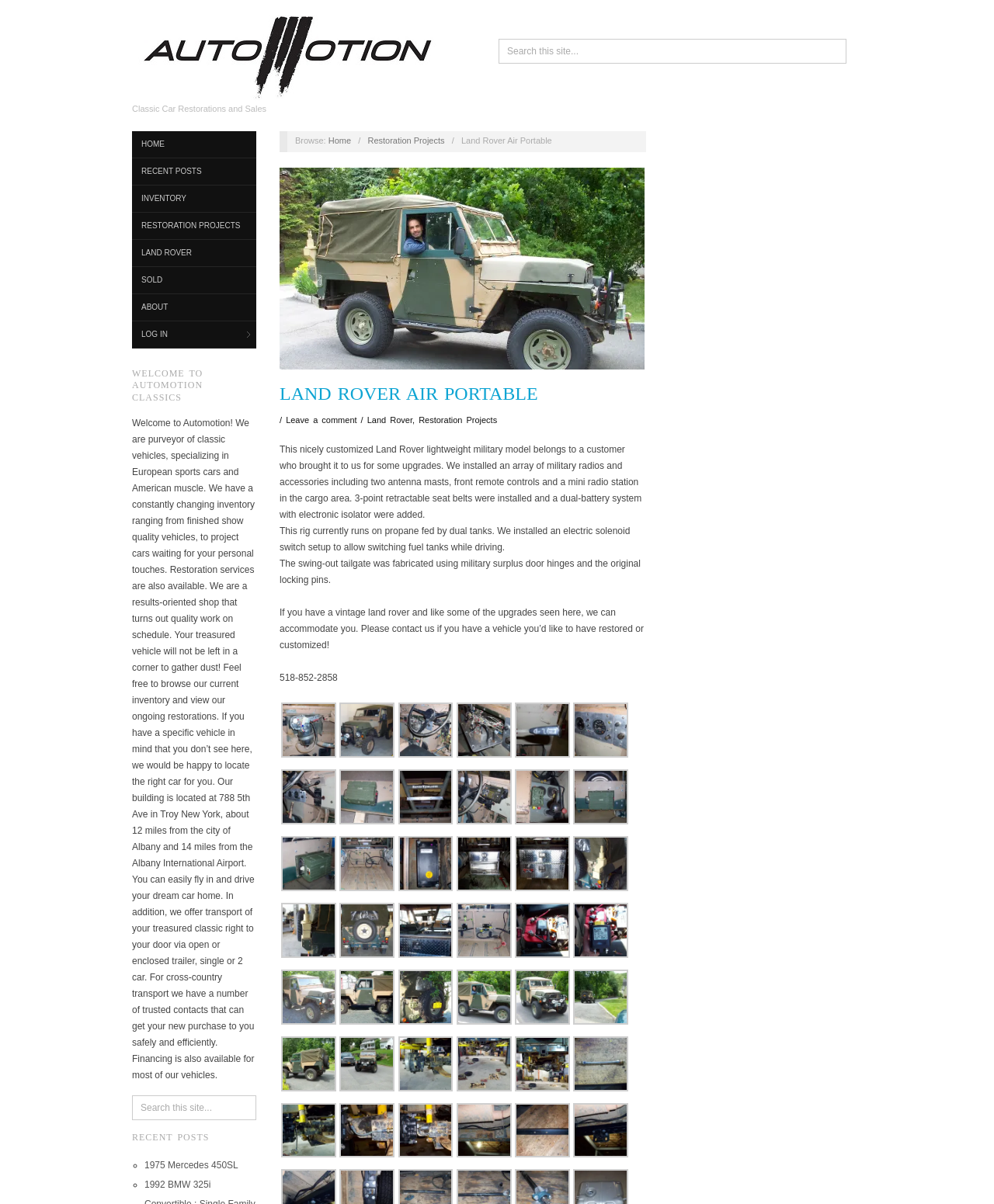Determine the bounding box coordinates of the region to click in order to accomplish the following instruction: "View Restoration Projects". Provide the coordinates as four float numbers between 0 and 1, specifically [left, top, right, bottom].

[0.133, 0.176, 0.258, 0.199]